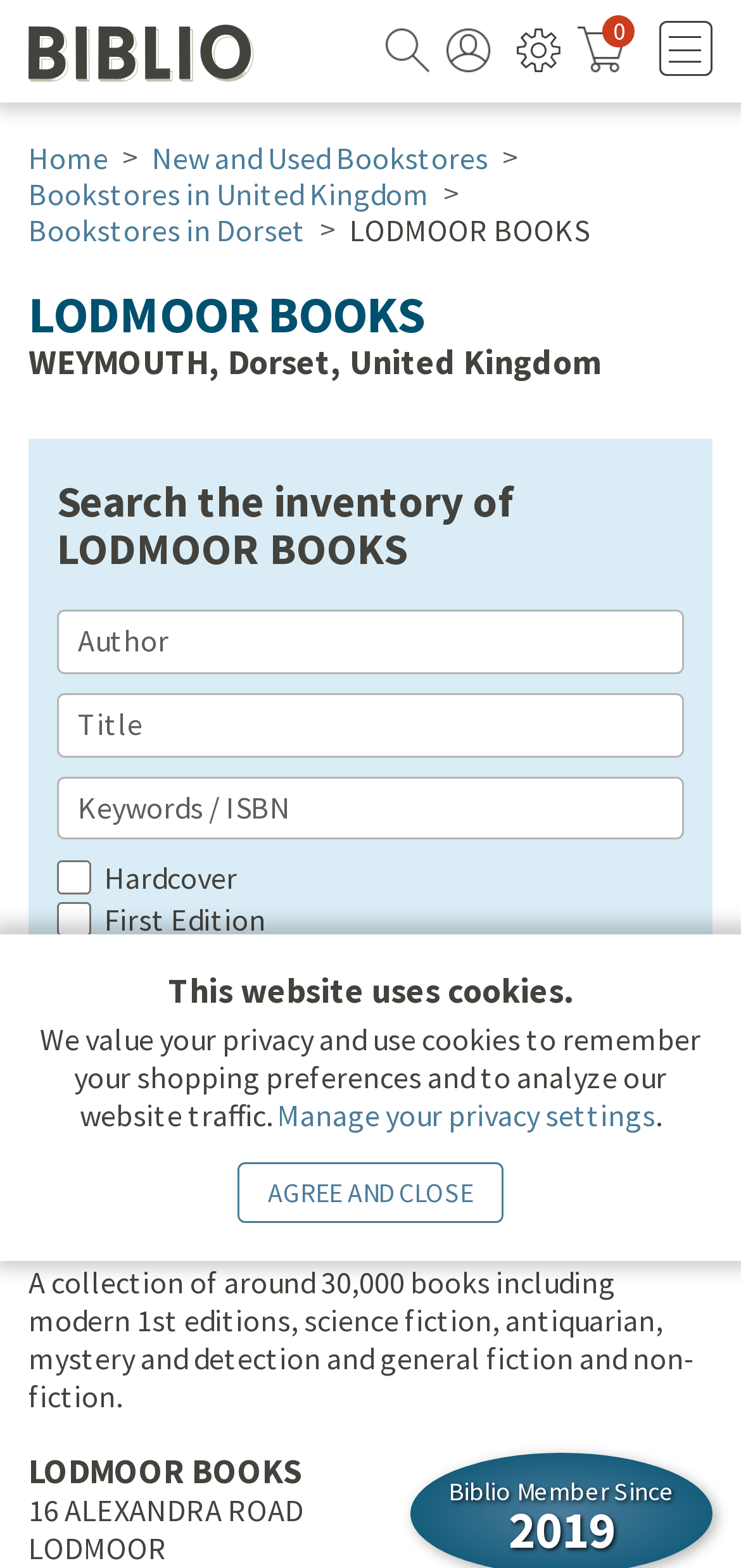Please answer the following question using a single word or phrase: 
What is the currency used on this website?

US Dollars